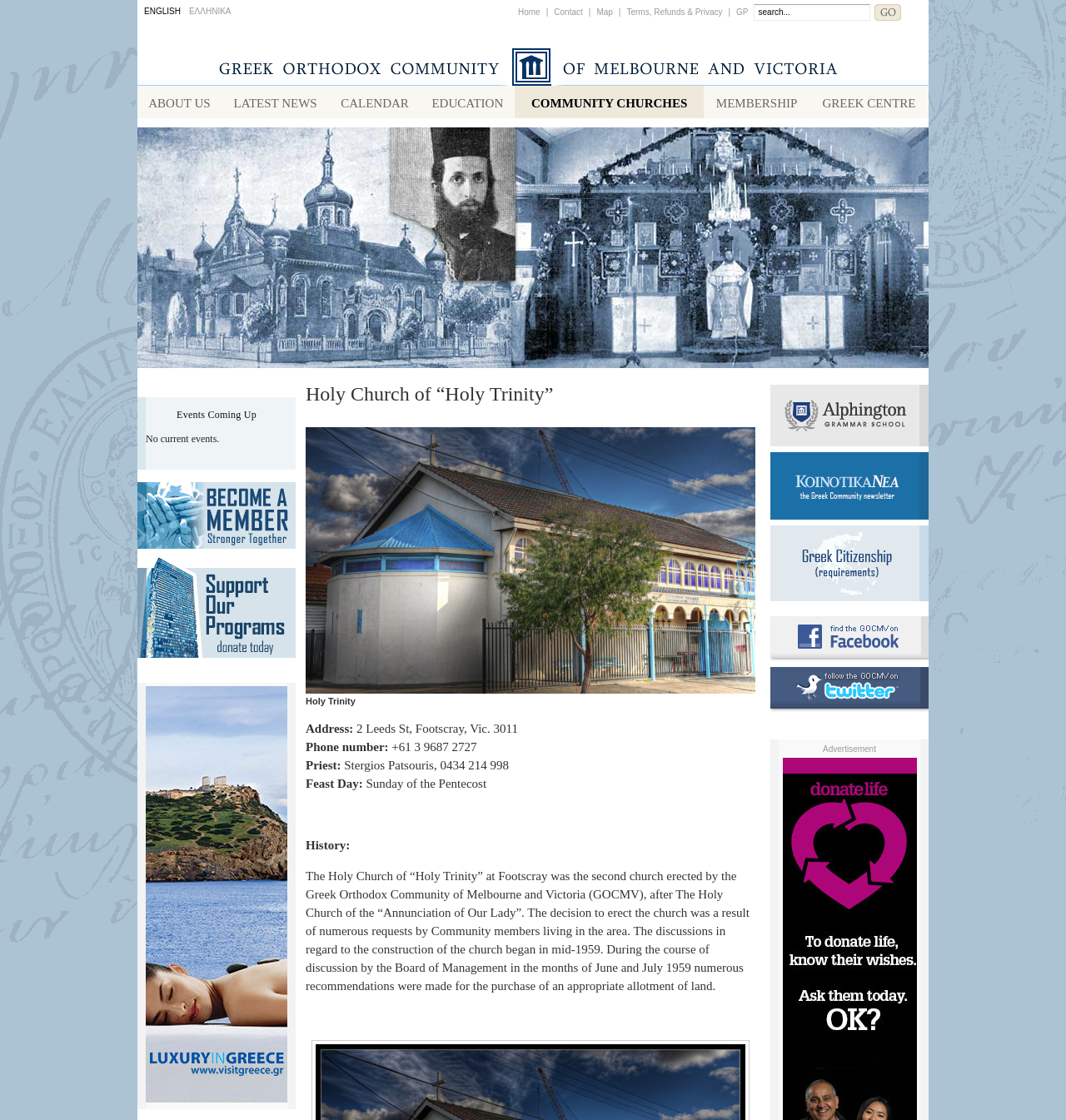Find and indicate the bounding box coordinates of the region you should select to follow the given instruction: "Contact the community".

[0.52, 0.007, 0.547, 0.015]